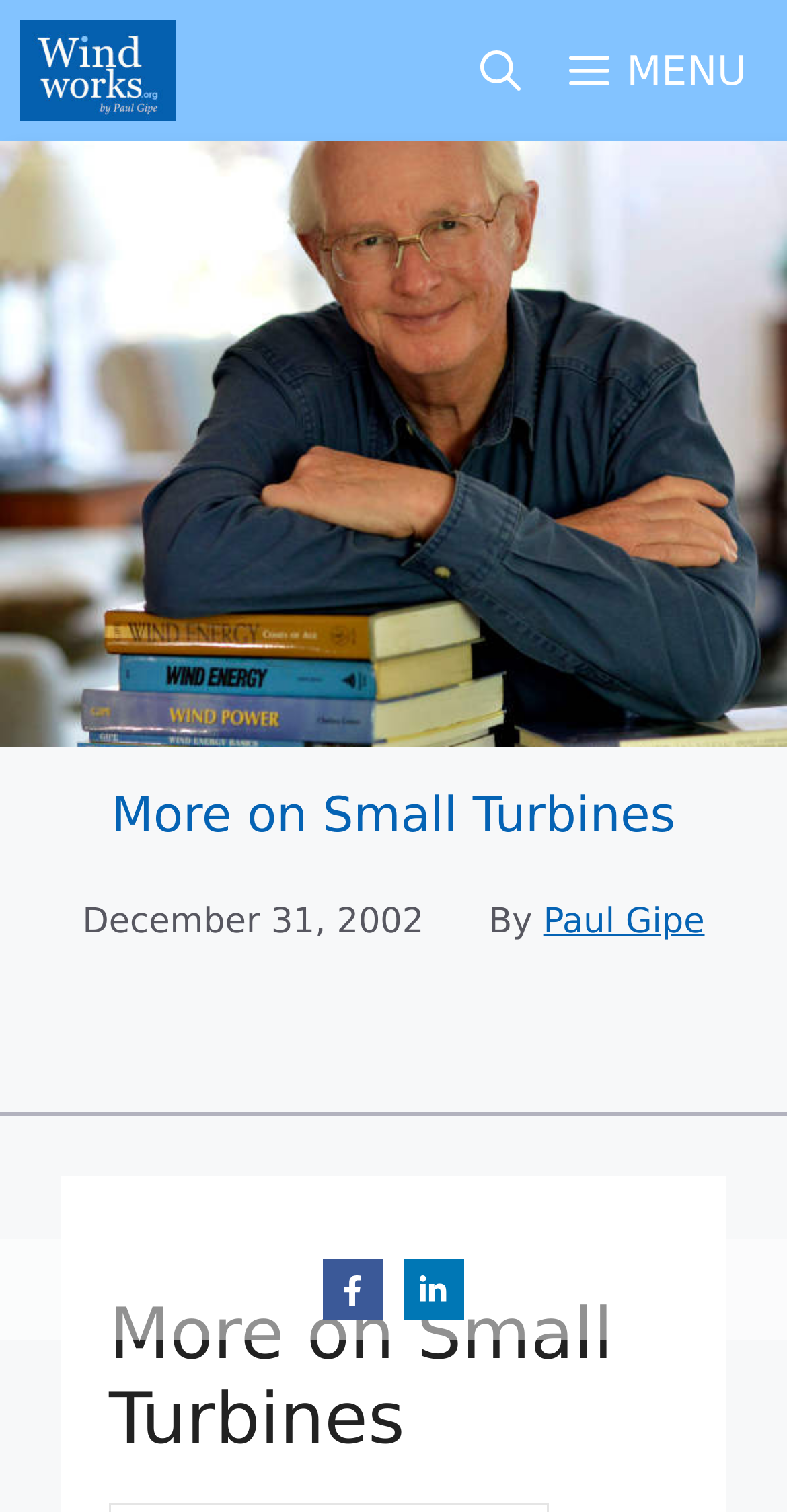From the webpage screenshot, identify the region described by aria-label="Open Search Bar". Provide the bounding box coordinates as (top-left x, top-left y, bottom-right x, bottom-right y), with each value being a floating point number between 0 and 1.

[0.578, 0.0, 0.691, 0.093]